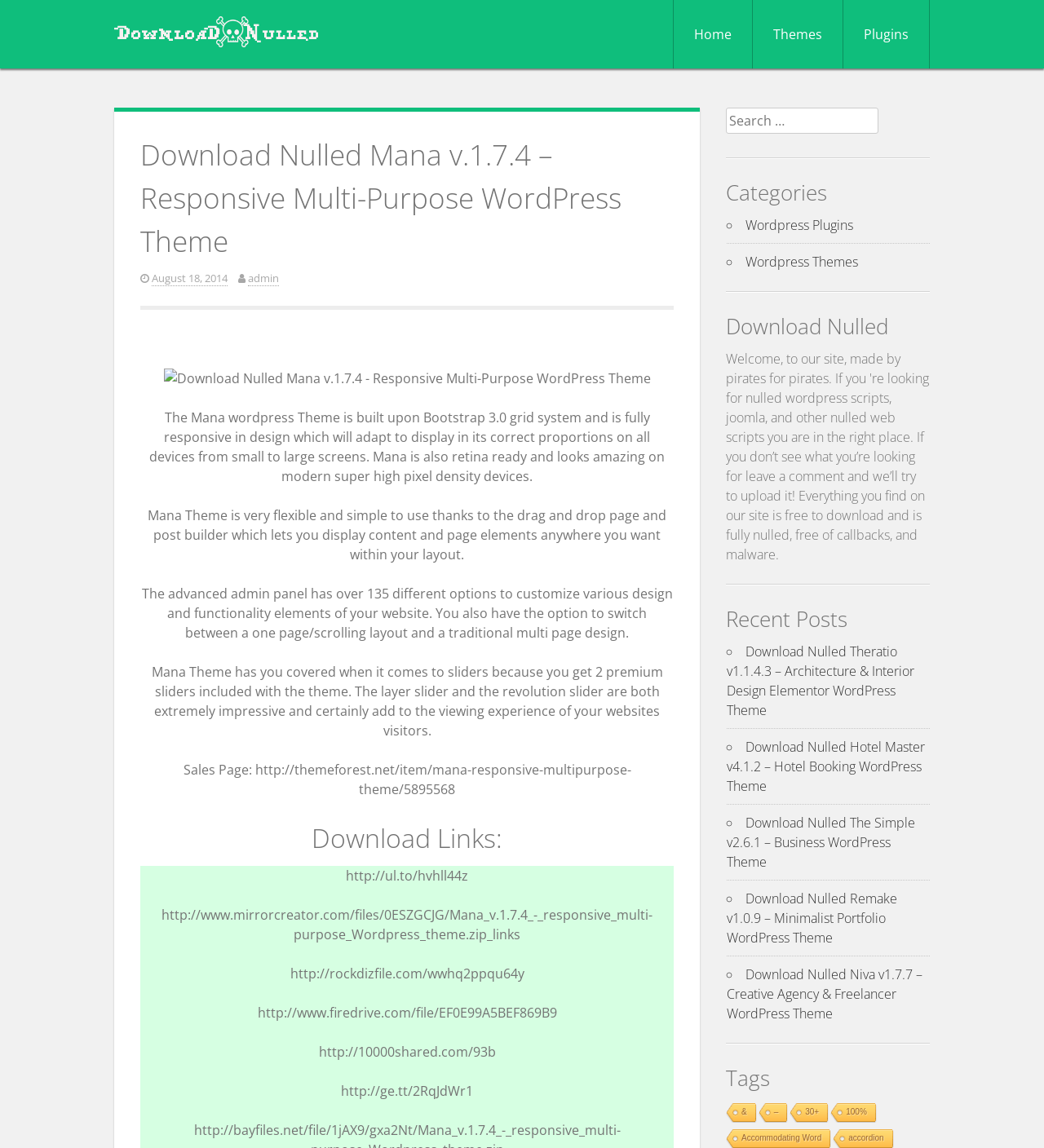What is the purpose of the drag and drop page and post builder?
Please elaborate on the answer to the question with detailed information.

I found the answer by reading the text 'Mana Theme is very flexible and simple to use thanks to the drag and drop page and post builder which lets you display content and page elements anywhere you want within your layout.' which explains the purpose of the drag and drop page and post builder.